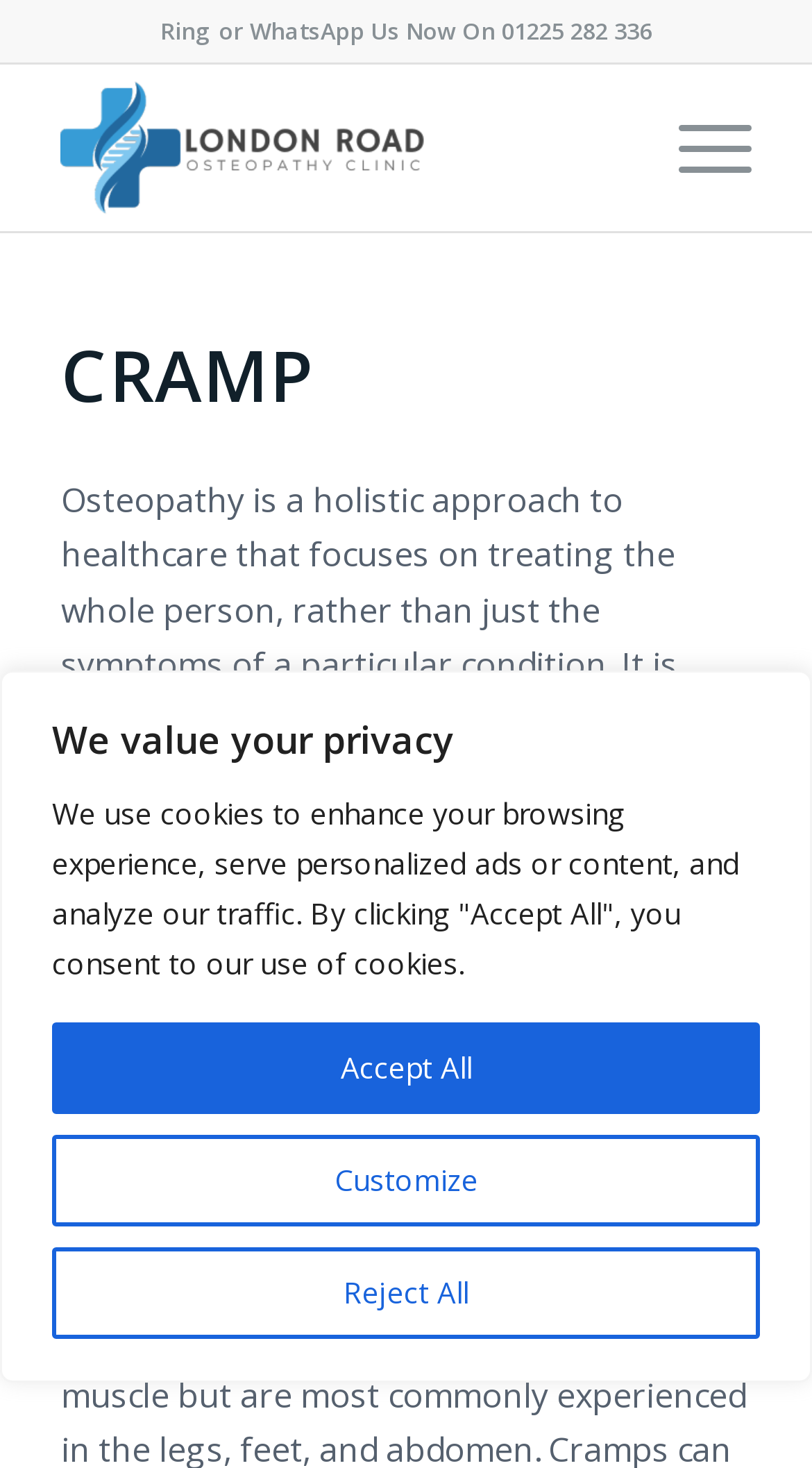Bounding box coordinates should be in the format (top-left x, top-left y, bottom-right x, bottom-right y) and all values should be floating point numbers between 0 and 1. Determine the bounding box coordinate for the UI element described as: Reject All

[0.064, 0.85, 0.936, 0.912]